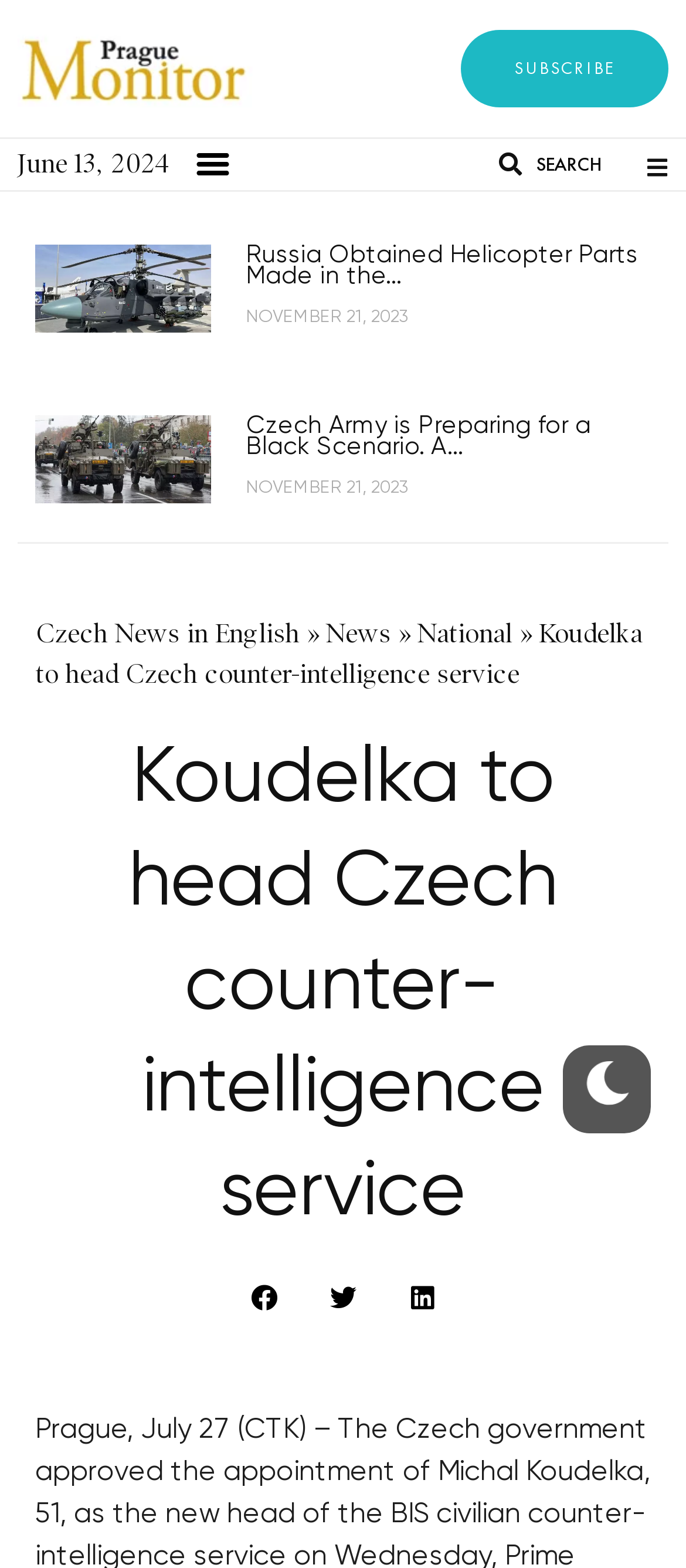Please determine the bounding box coordinates of the area that needs to be clicked to complete this task: 'Go to Czech News in English'. The coordinates must be four float numbers between 0 and 1, formatted as [left, top, right, bottom].

[0.051, 0.395, 0.436, 0.413]